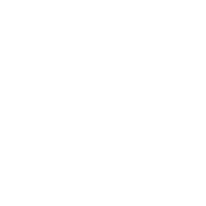What is the purpose of the 2 Ply Corrugated Paper Flute 80m/Min Single Facer Machine?
From the screenshot, supply a one-word or short-phrase answer.

To produce durable corrugated materials